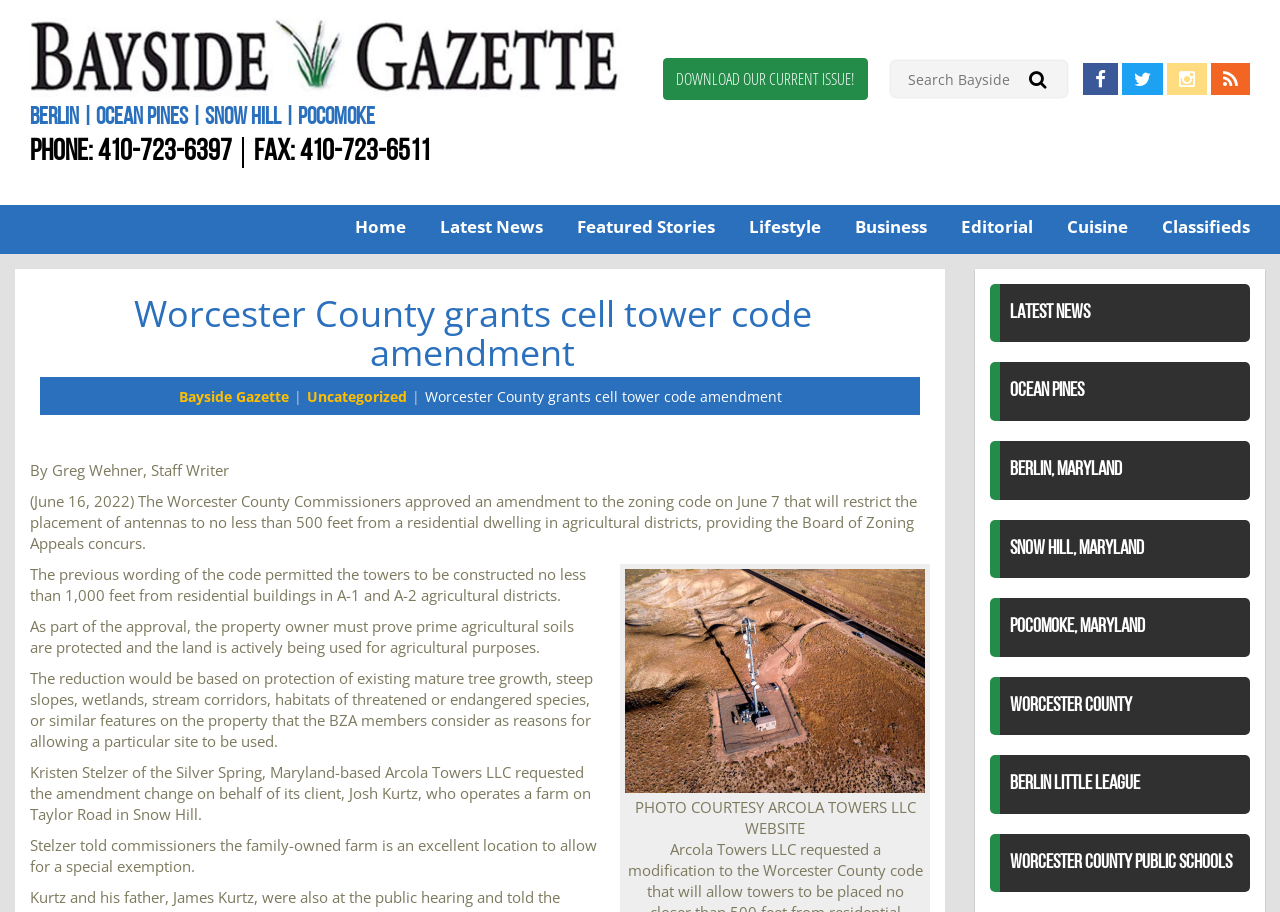Please find the bounding box coordinates in the format (top-left x, top-left y, bottom-right x, bottom-right y) for the given element description. Ensure the coordinates are floating point numbers between 0 and 1. Description: Worcester County Public Schools

[0.773, 0.914, 0.977, 0.978]